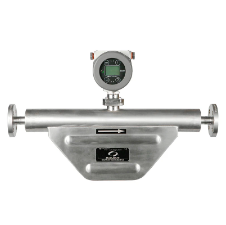How many inlet and outlet ports are there?
Give a detailed and exhaustive answer to the question.

According to the caption, the design of the flow meter 'incorporates two inlet and outlet ports on either side', which implies that there are two ports in total.